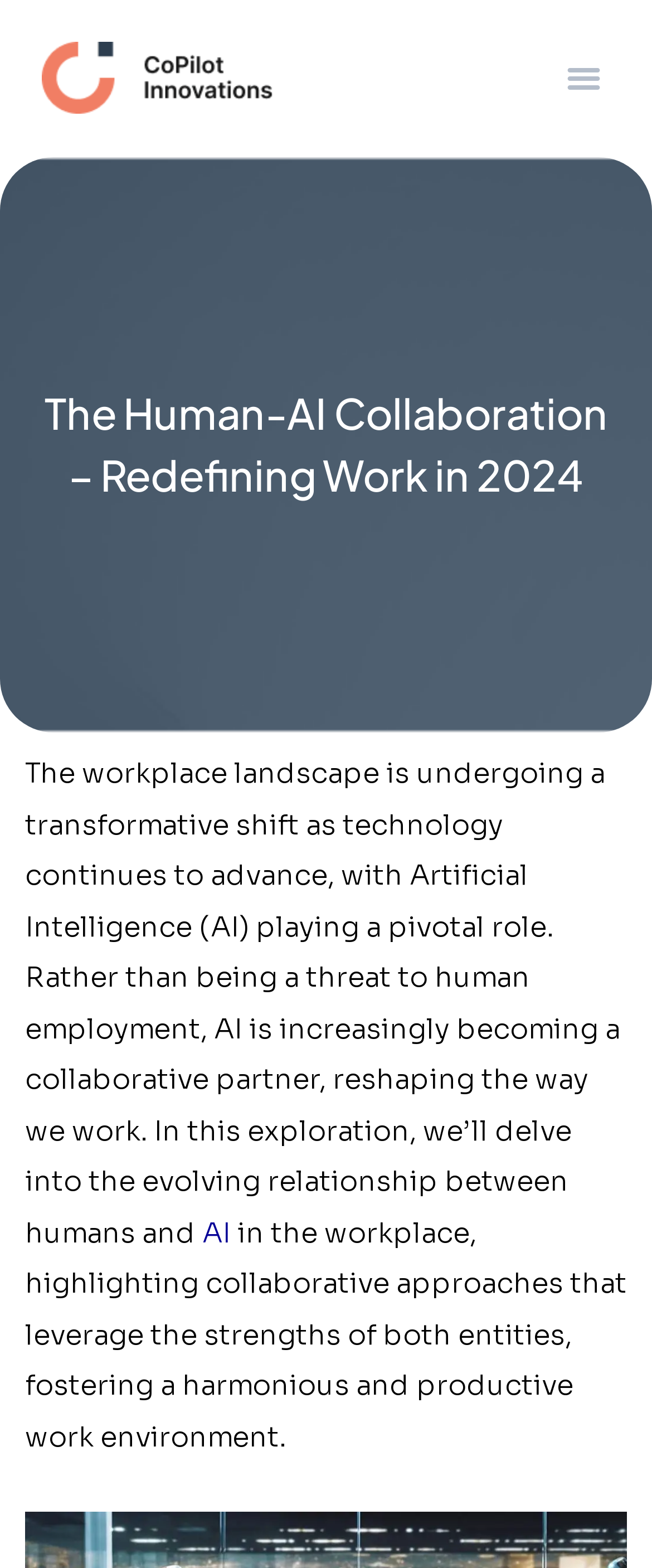What is the goal of human-AI collaboration?
Based on the image, respond with a single word or phrase.

Foster harmonious work environment